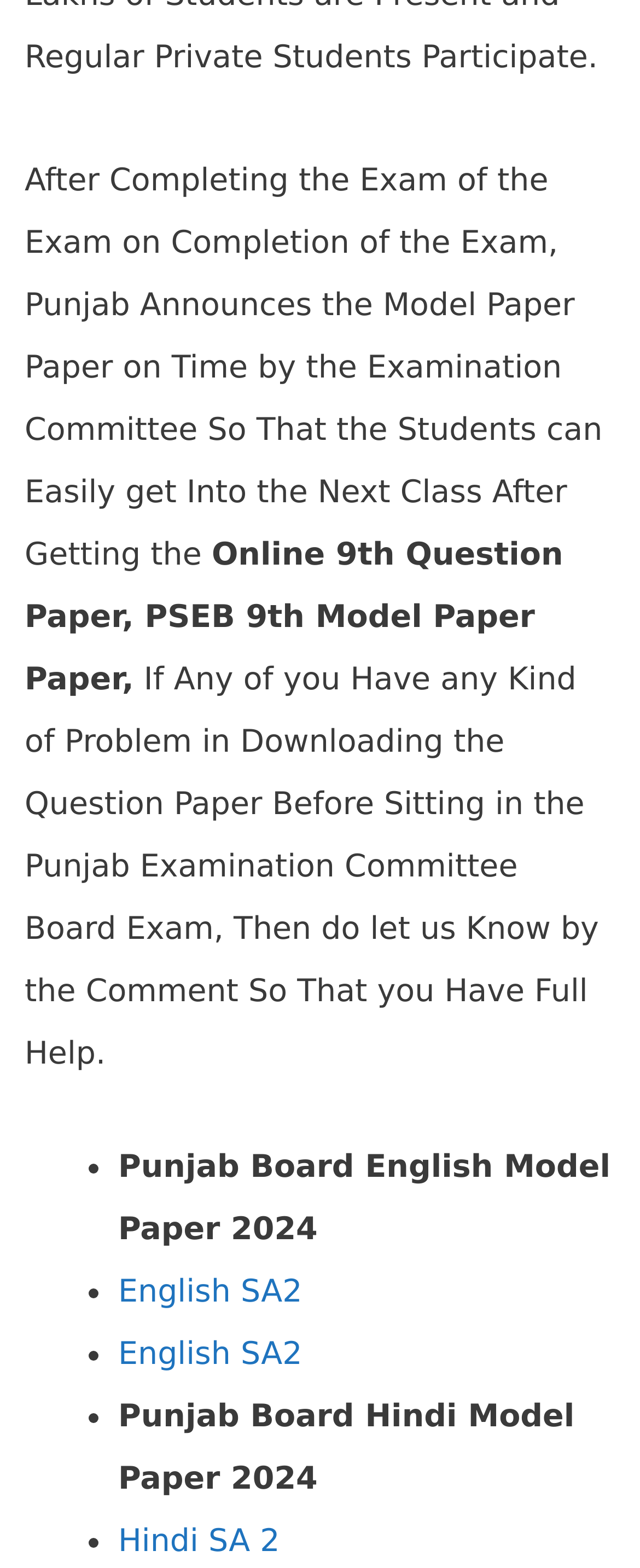Please specify the bounding box coordinates in the format (top-left x, top-left y, bottom-right x, bottom-right y), with values ranging from 0 to 1. Identify the bounding box for the UI component described as follows: English SA2

[0.185, 0.091, 0.472, 0.114]